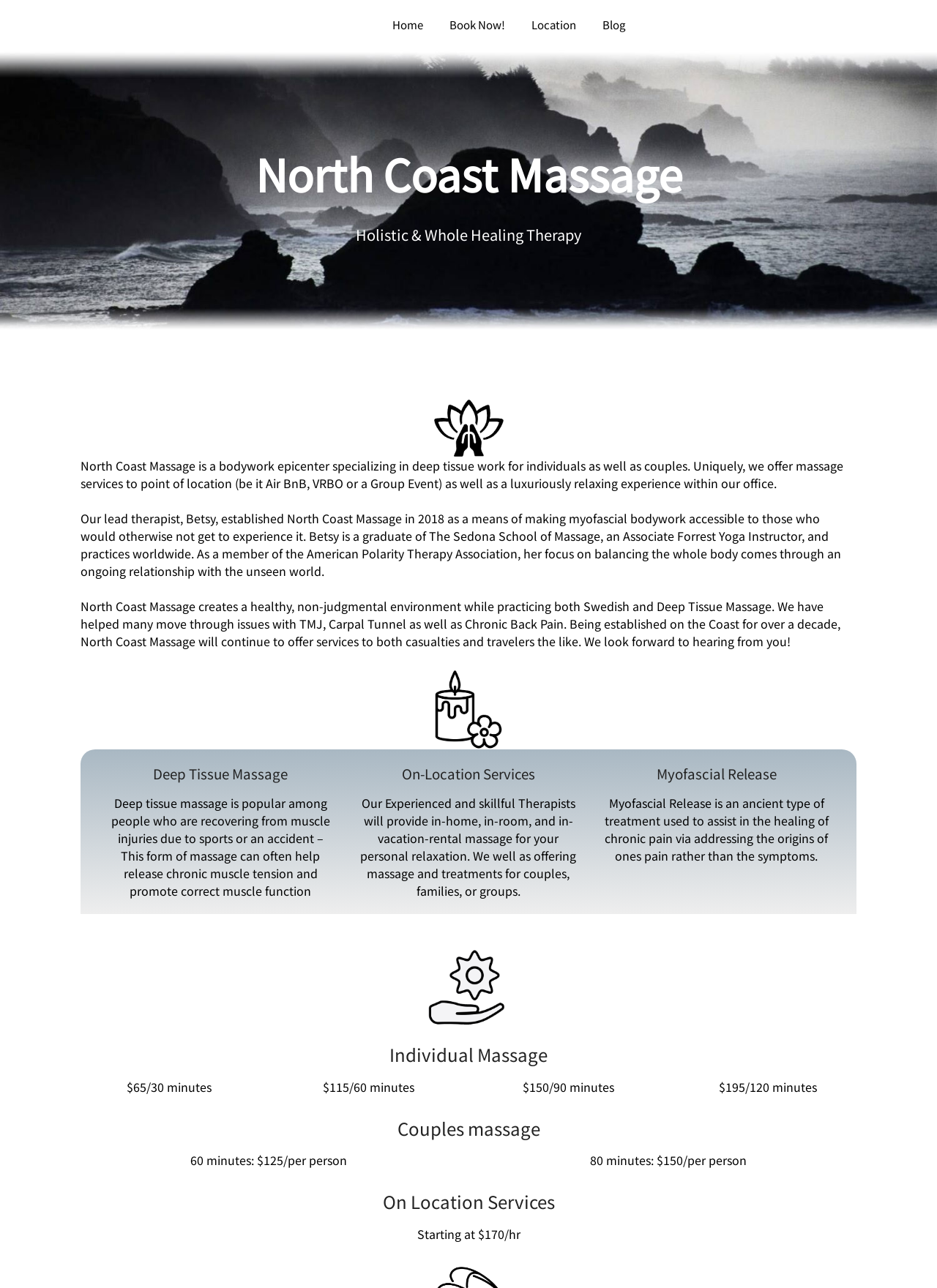Write an exhaustive caption that covers the webpage's main aspects.

The webpage is about North Coast Massage, a bodywork epicenter specializing in deep tissue work for individuals and couples. At the top of the page, there is a logo image of North Coast Massage, spanning the entire width of the page. Below the logo, there is a navigation menu with links to "Home", "Book Now!", "Location", and "Blog".

The main content of the page is divided into sections, each with a heading and descriptive text. The first section introduces North Coast Massage, its lead therapist Betsy, and the services offered. The text is accompanied by a figure with a candle icon.

The next section is about Deep Tissue Massage, which is popular among people recovering from muscle injuries. This section is followed by sections on On-Location Services, Myofascial Release, and massage services for individuals and couples. Each section has a heading and descriptive text, with some sections including pricing information.

The individual massage section lists four options with different durations and prices, ranging from $65 for 30 minutes to $195 for 120 minutes. The couples massage section lists two options with different durations and prices, both per person. The On Location Services section mentions a starting price of $170 per hour.

Throughout the page, there are several static text elements with descriptive content, and a few figure elements with icons, including a candle icon. The overall layout is organized, with clear headings and concise text, making it easy to navigate and understand the services offered by North Coast Massage.